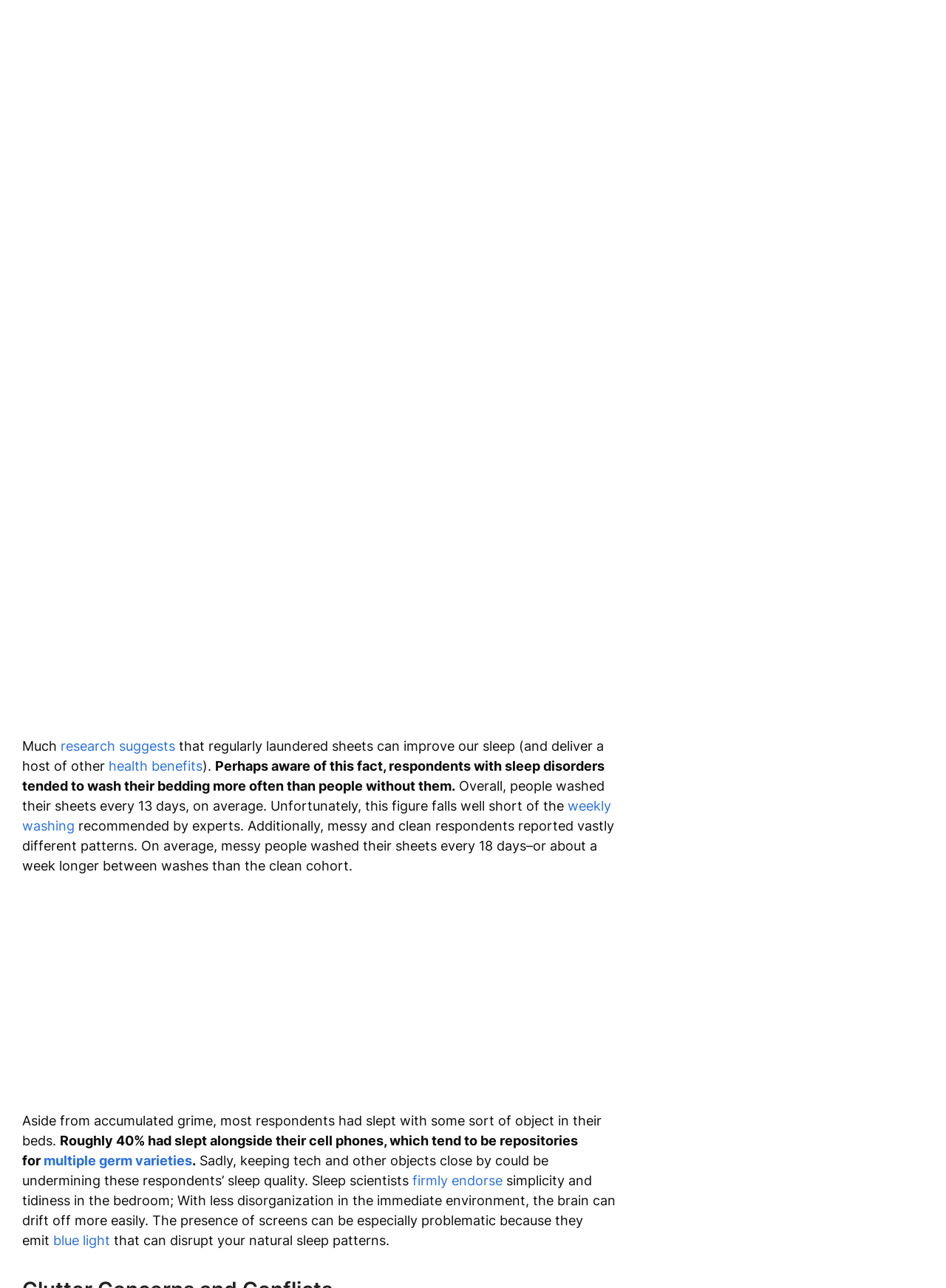Answer in one word or a short phrase: 
What percentage of respondents slept with their cell phones?

40%